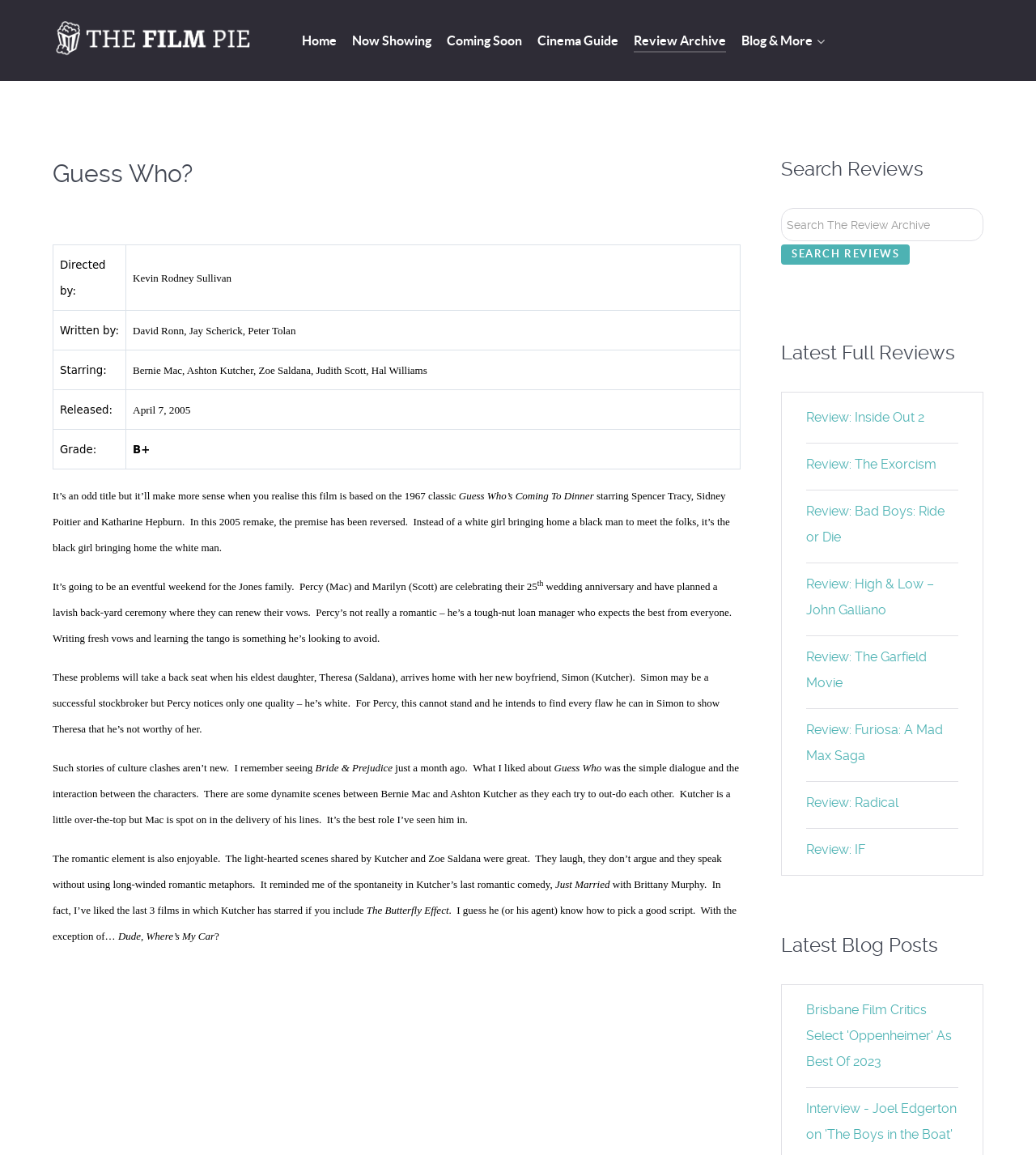Find the bounding box coordinates of the area to click in order to follow the instruction: "Click the 'Home' link".

[0.291, 0.026, 0.325, 0.047]